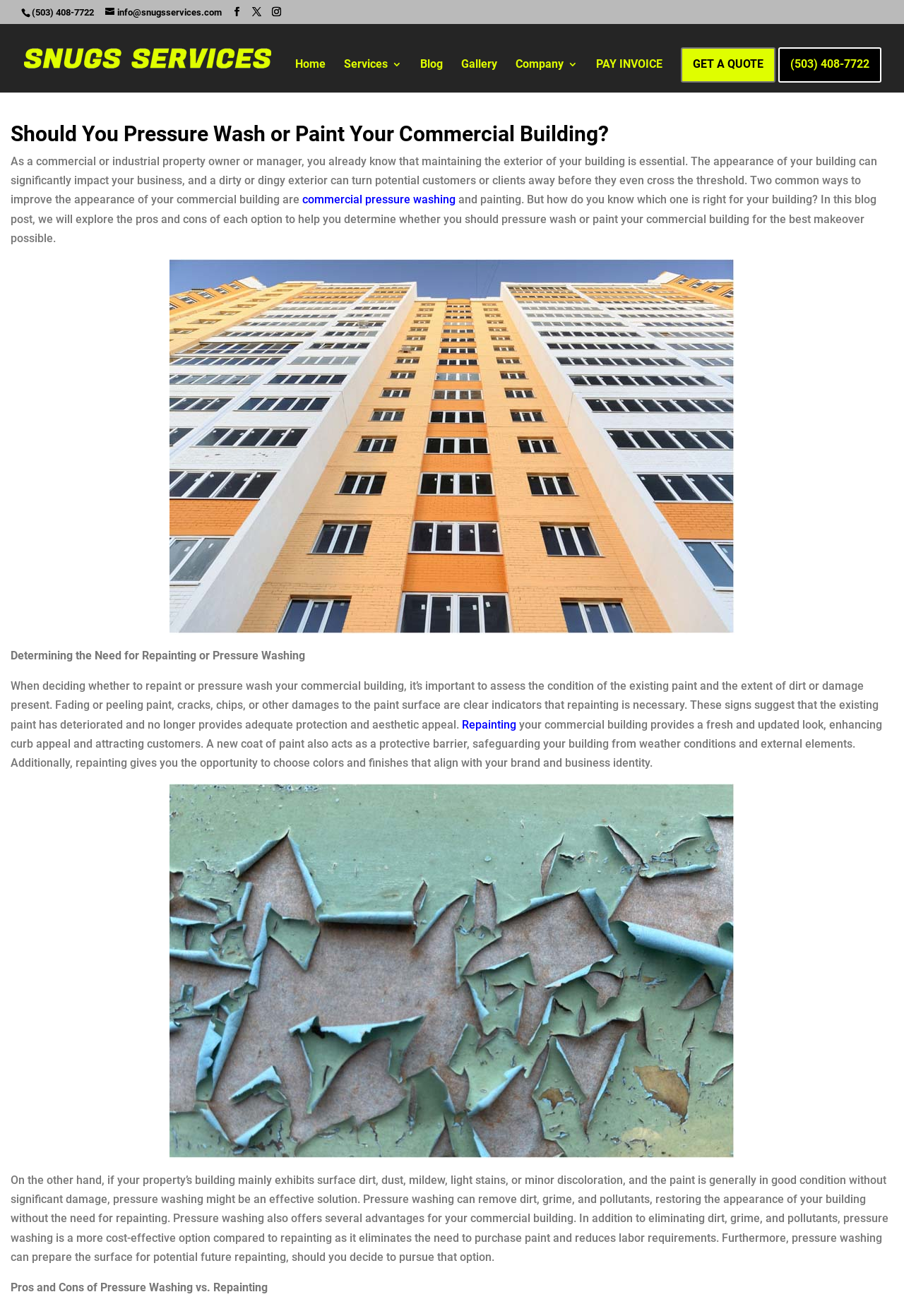Answer the question below with a single word or a brief phrase: 
What is the purpose of repainting a commercial building?

Enhance curb appeal and protect from weather